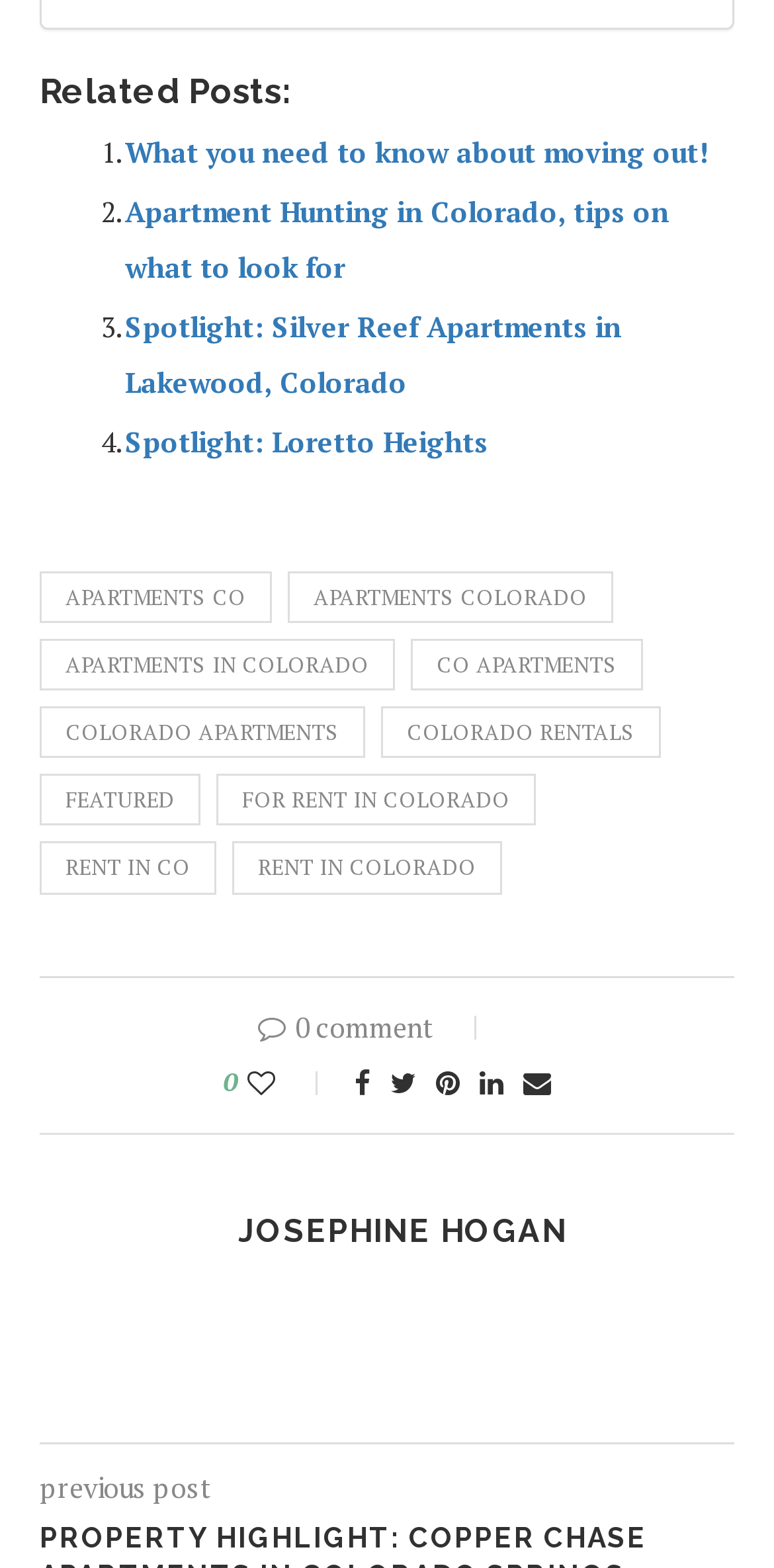Identify the bounding box coordinates of the element that should be clicked to fulfill this task: "Click on 'APARTMENTS CO' link". The coordinates should be provided as four float numbers between 0 and 1, i.e., [left, top, right, bottom].

[0.051, 0.364, 0.351, 0.397]